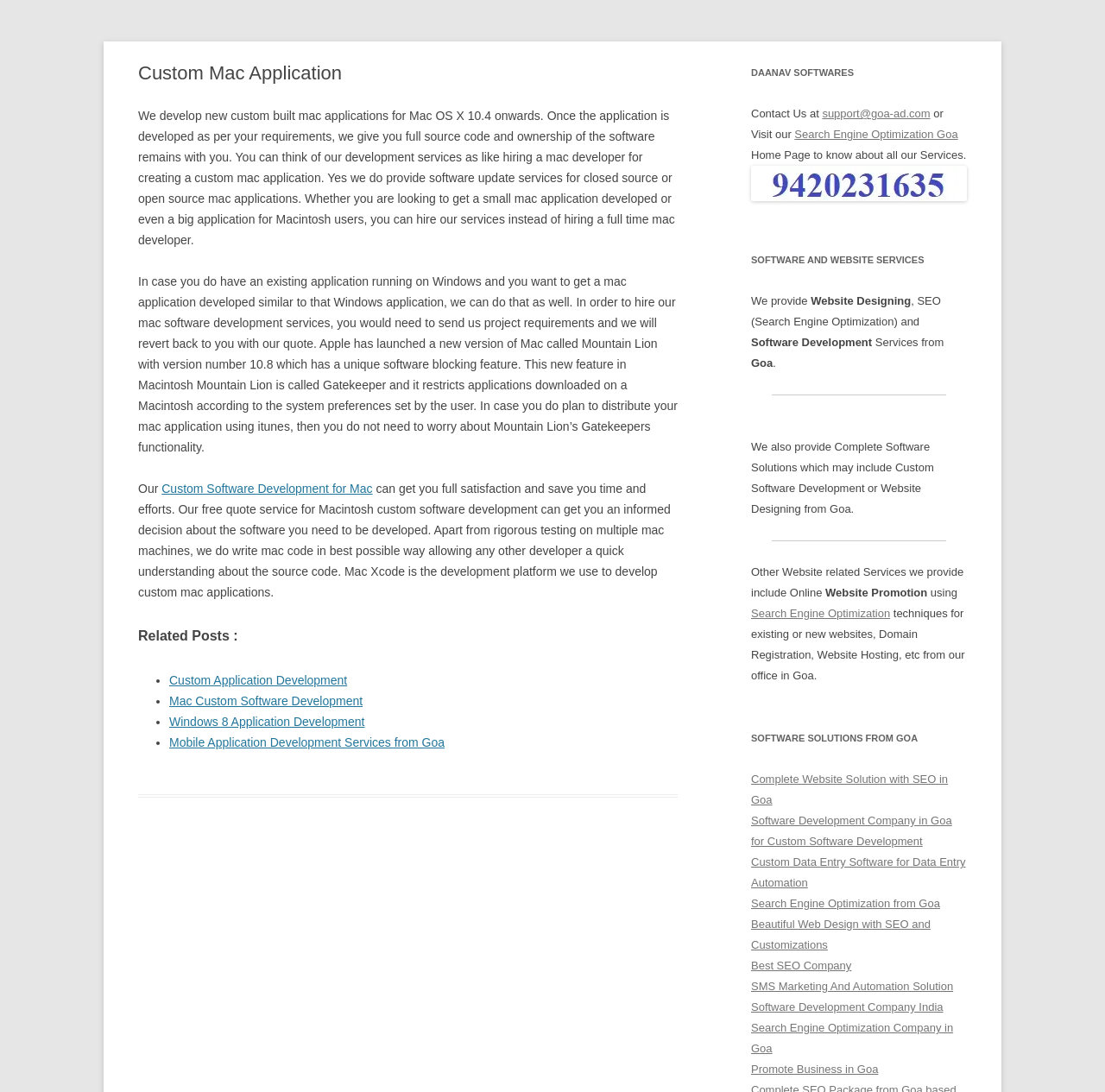Locate the bounding box coordinates of the clickable part needed for the task: "Visit 'Search Engine Optimization Goa'".

[0.719, 0.117, 0.867, 0.129]